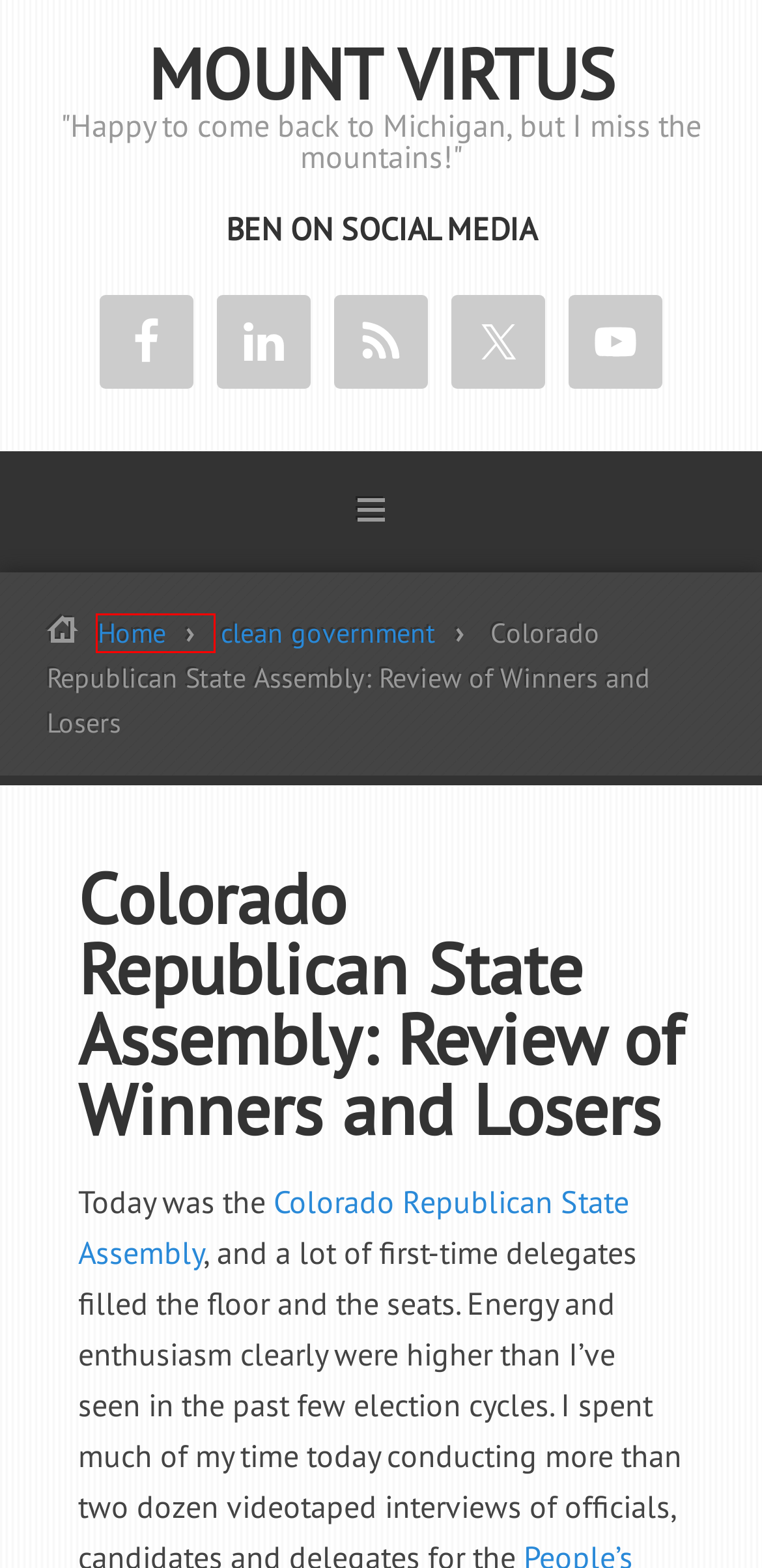You are presented with a screenshot of a webpage containing a red bounding box around an element. Determine which webpage description best describes the new webpage after clicking on the highlighted element. Here are the candidates:
A. Home - COGOP
B. Log In ‹ Mount Virtus — WordPress
C. Mount Virtus – "Happy to come back to Michigan, but I miss the mountains!"
D. Colorado Peak Politics | Colorado's Conservative Bully Pulpit
E. Backbone America
F. Jay P. Greene's Blog | With Help From Some Friends
G. clean government
H. Complete Colorado

C